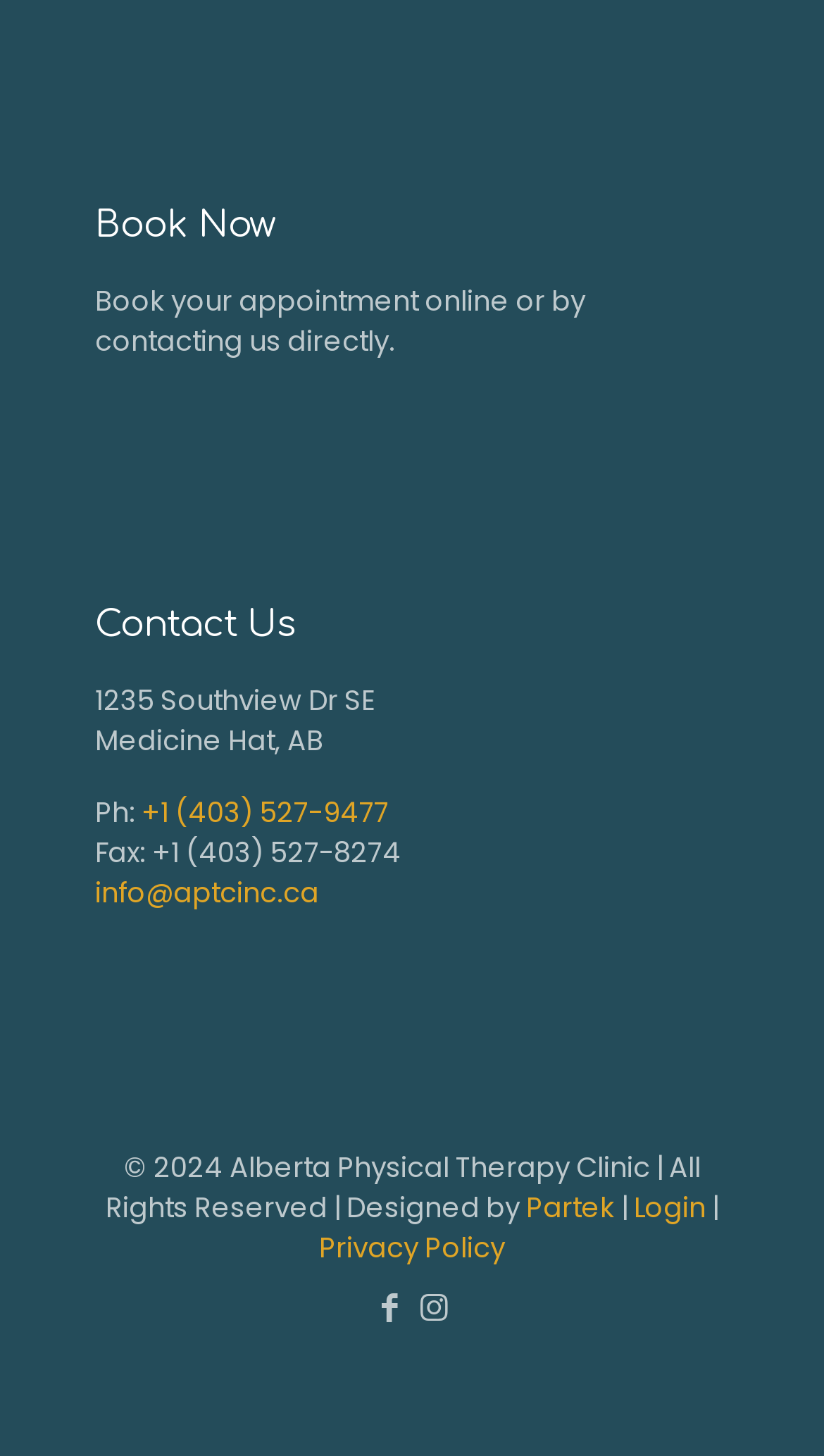Specify the bounding box coordinates of the area to click in order to execute this command: 'Send an email to the clinic'. The coordinates should consist of four float numbers ranging from 0 to 1, and should be formatted as [left, top, right, bottom].

[0.115, 0.599, 0.387, 0.627]